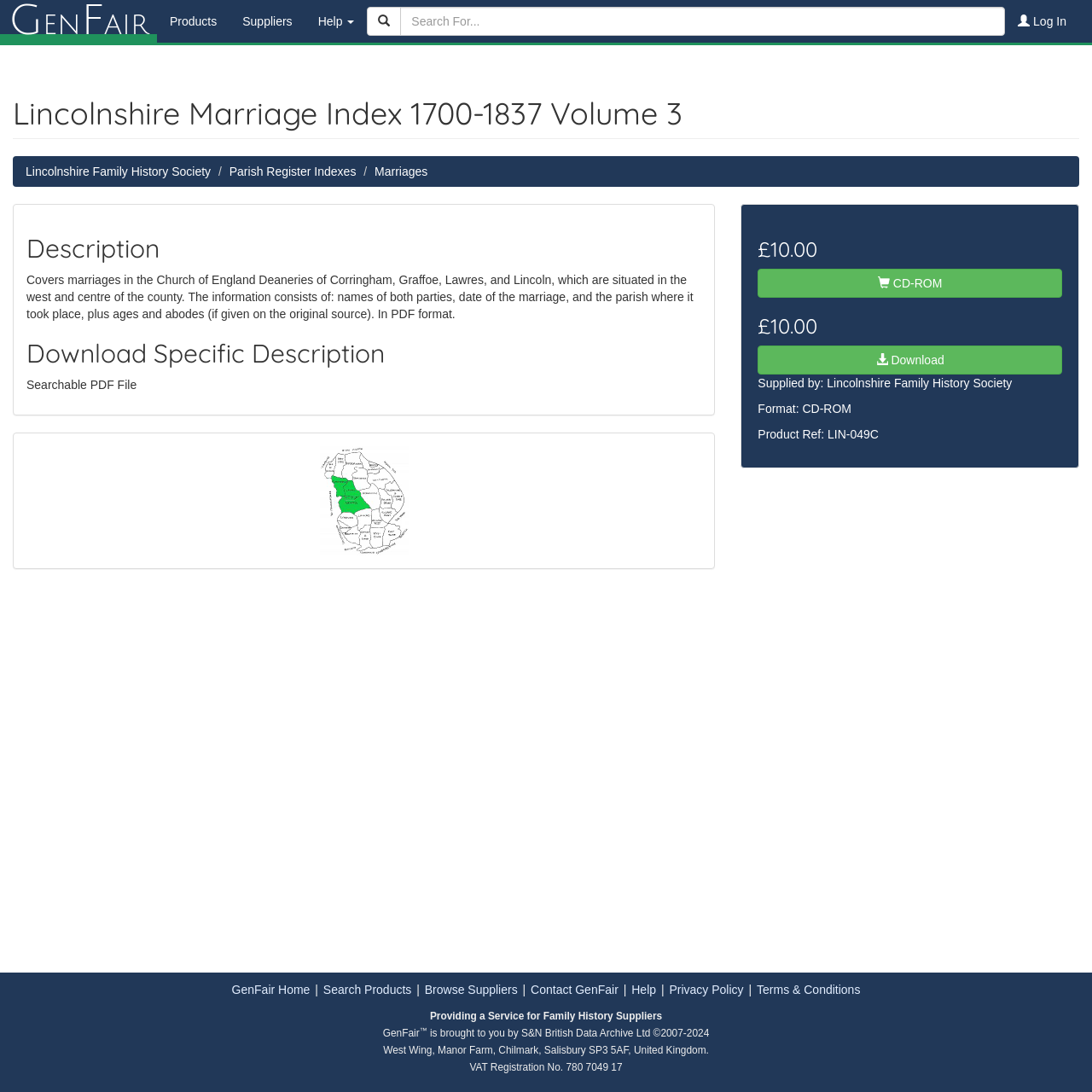Determine the bounding box coordinates in the format (top-left x, top-left y, bottom-right x, bottom-right y). Ensure all values are floating point numbers between 0 and 1. Identify the bounding box of the UI element described by: CD-ROM

[0.694, 0.246, 0.973, 0.273]